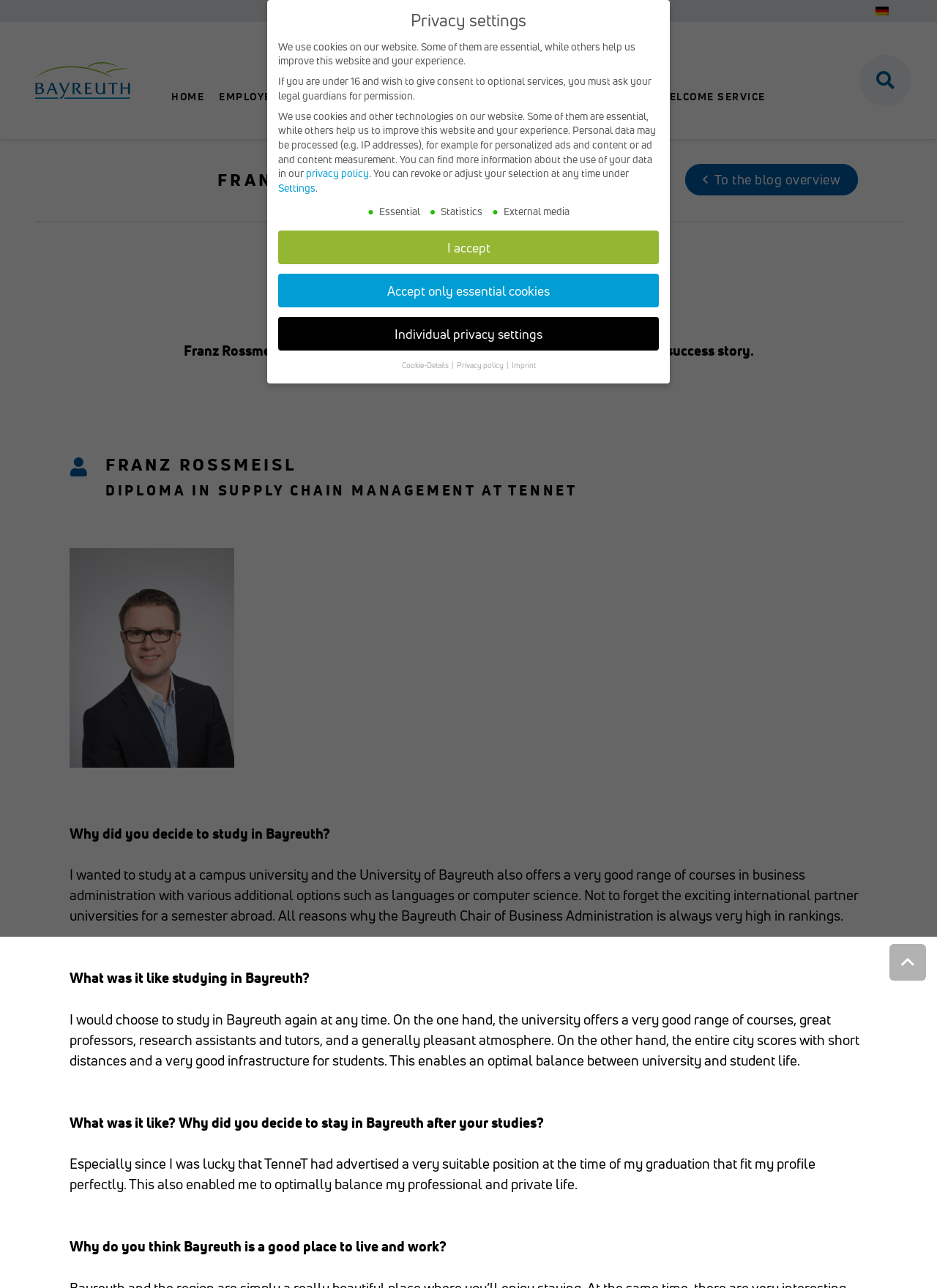Determine the bounding box coordinates of the region that needs to be clicked to achieve the task: "Click the 'HOME' link".

[0.175, 0.066, 0.226, 0.084]